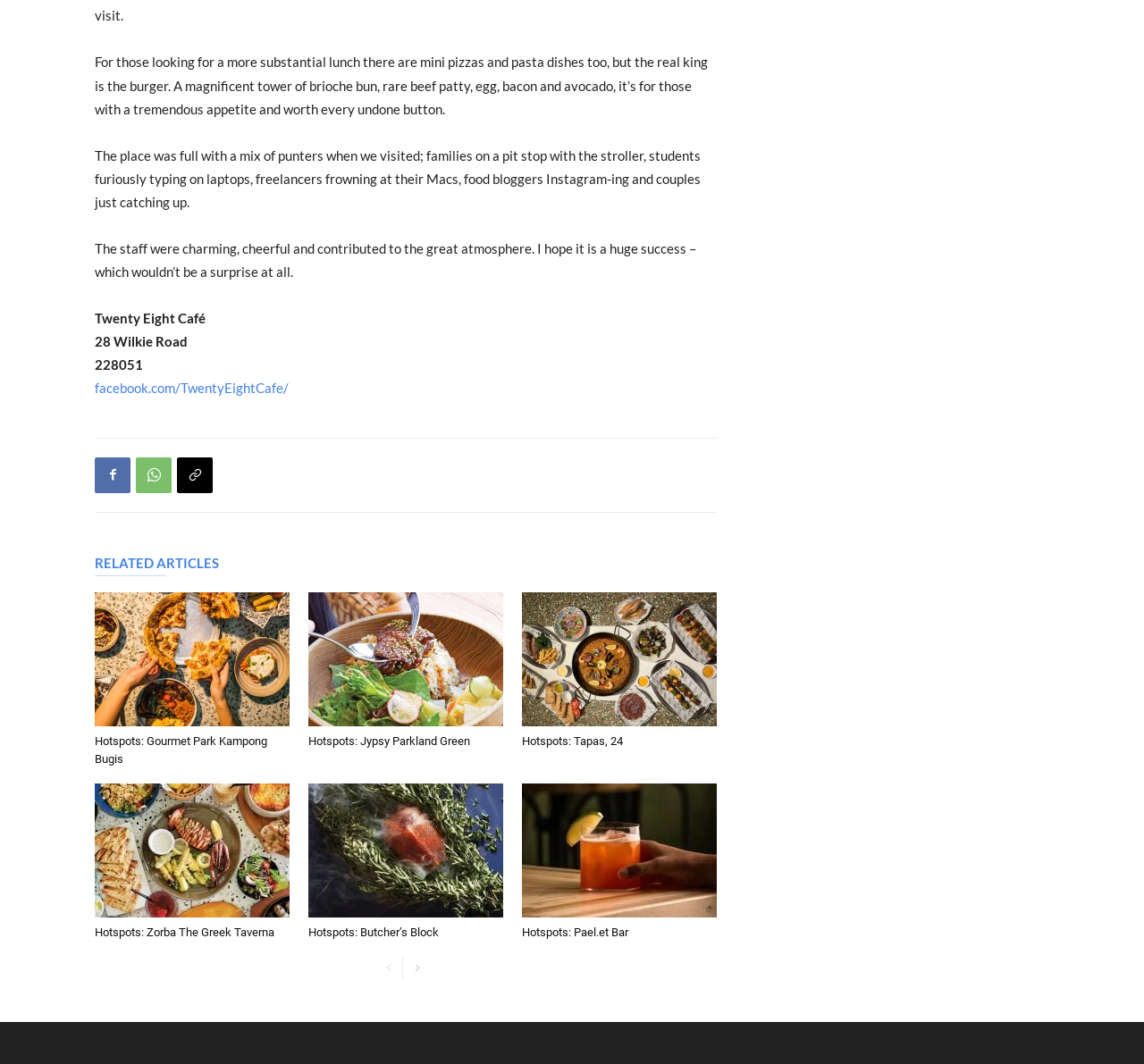Pinpoint the bounding box coordinates of the clickable area needed to execute the instruction: "read about Hotspots: Gourmet Park Kampong Bugis". The coordinates should be specified as four float numbers between 0 and 1, i.e., [left, top, right, bottom].

[0.083, 0.556, 0.253, 0.682]